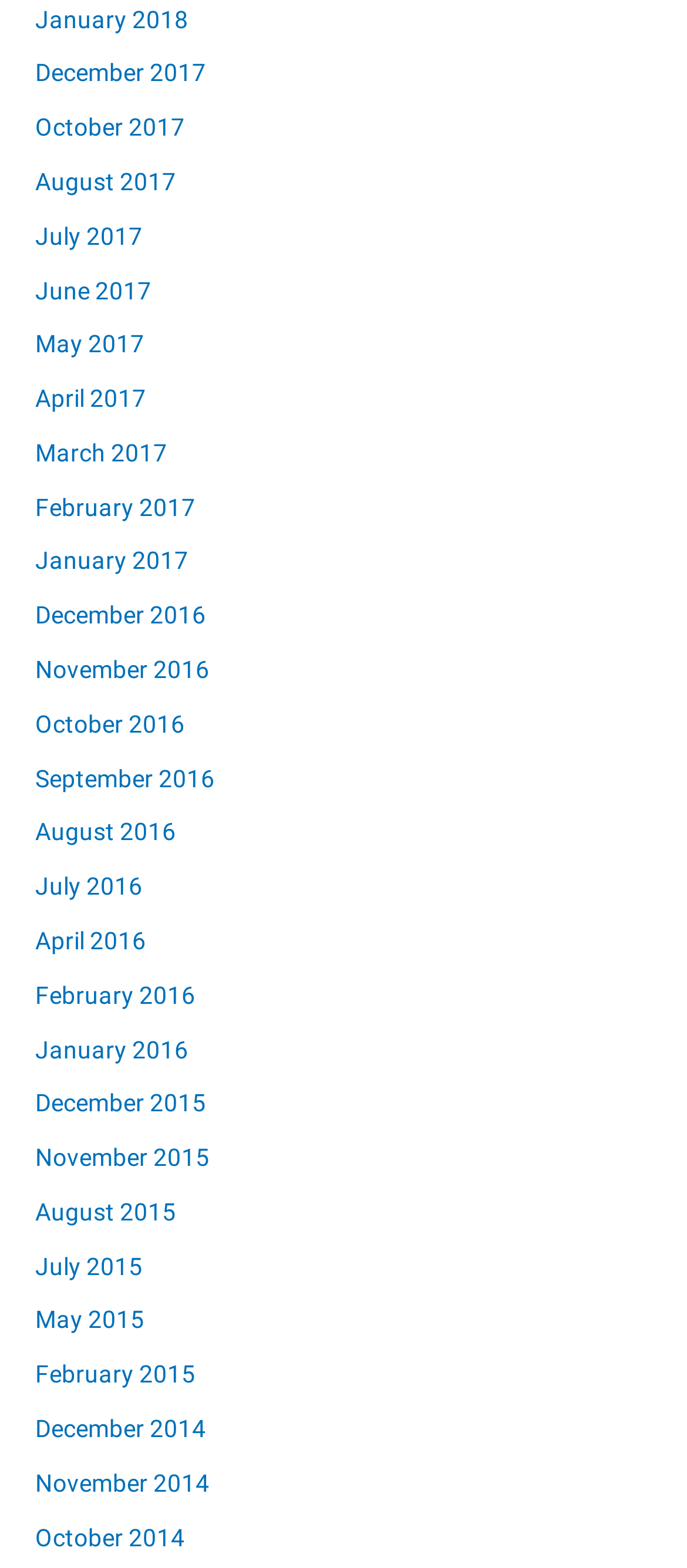Identify the coordinates of the bounding box for the element described below: "Cog In The Machine Origin". Return the coordinates as four float numbers between 0 and 1: [left, top, right, bottom].

None